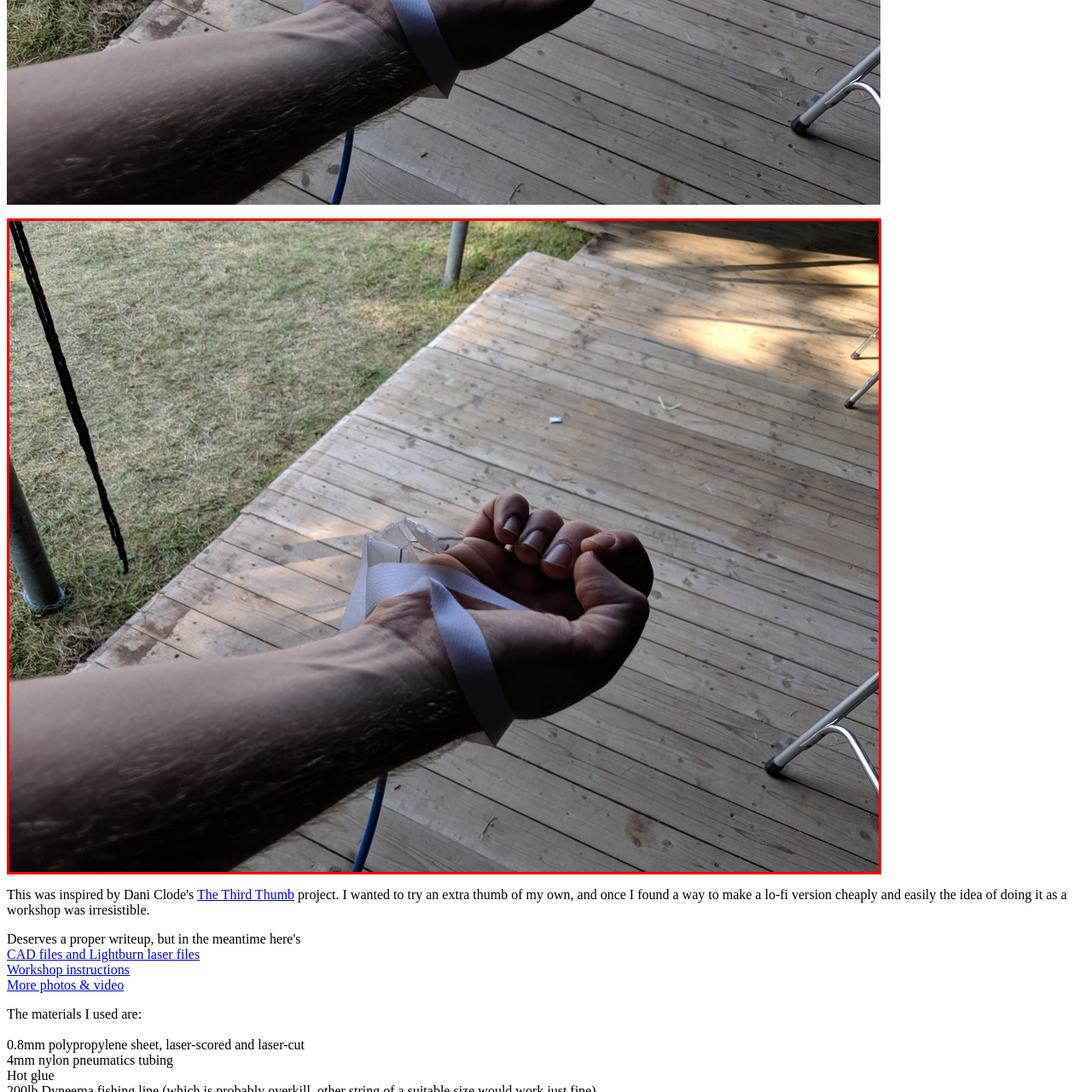Describe the features and objects visible in the red-framed section of the image in detail.

In this image, a person's forearm and hand are prominently featured, showcasing an innovative DIY project. The hand is slightly clenched, holding a white strap, which is likely part of a prototype for an extra thumb device. This setup hints at experimentation and crafting, possibly linked to a workshop focused on creating and utilizing assistive technology. The background reveals a wooden deck in an outdoor setting, suggesting that the workshop or project was conducted in a casual, relaxed environment. Scattered debris on the floor contributes to the hands-on, creative atmosphere typical of maker spaces. Overall, this image captures the spirit of ingenuity and the excitement of hands-on exploration in the realm of personal crafting and invention.